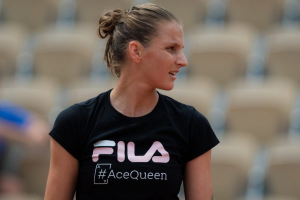Answer this question using a single word or a brief phrase:
What is Karolína Plíšková known for in the tennis world?

Powerful serve